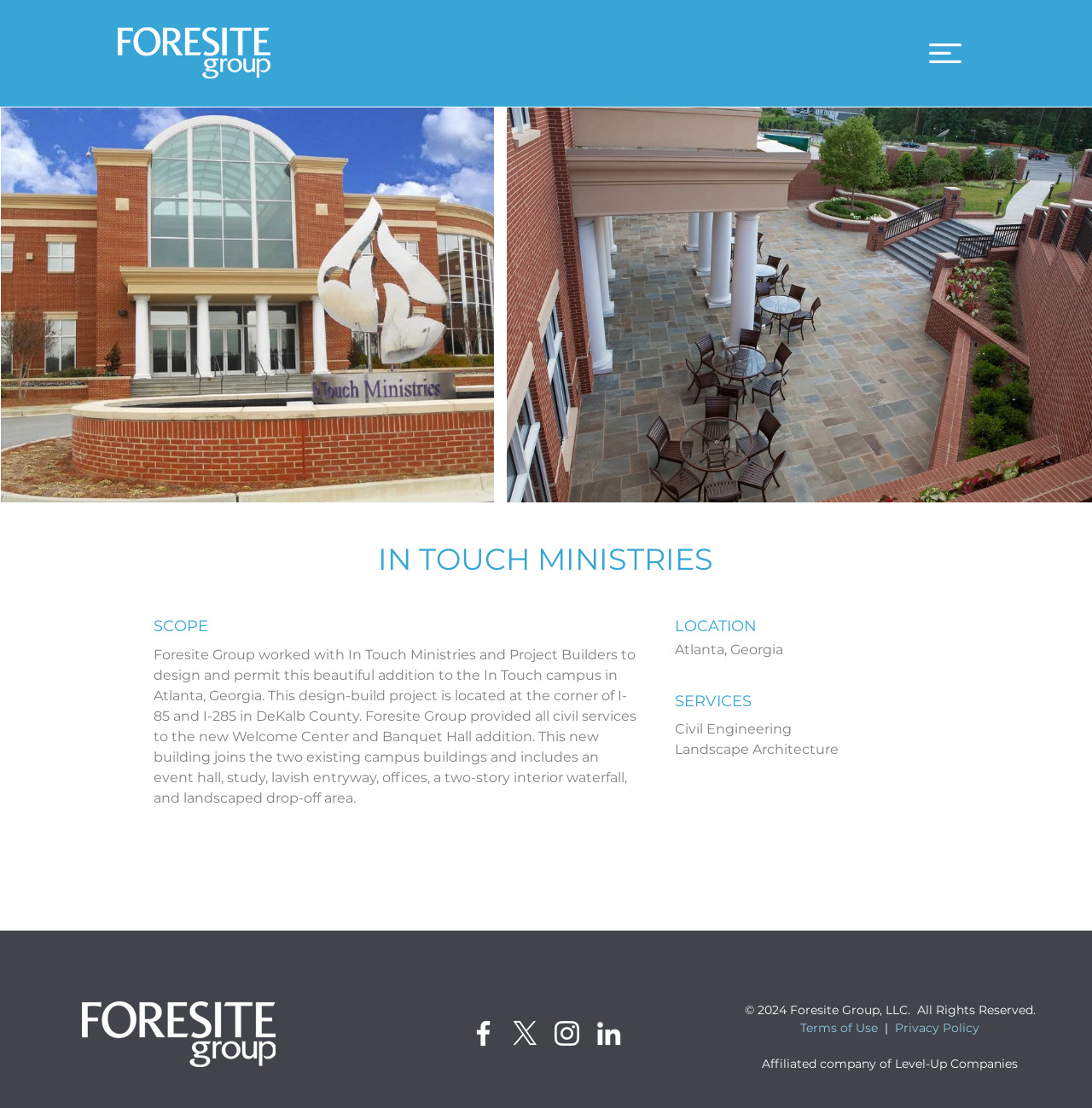Using a single word or phrase, answer the following question: 
What is the copyright year?

2024